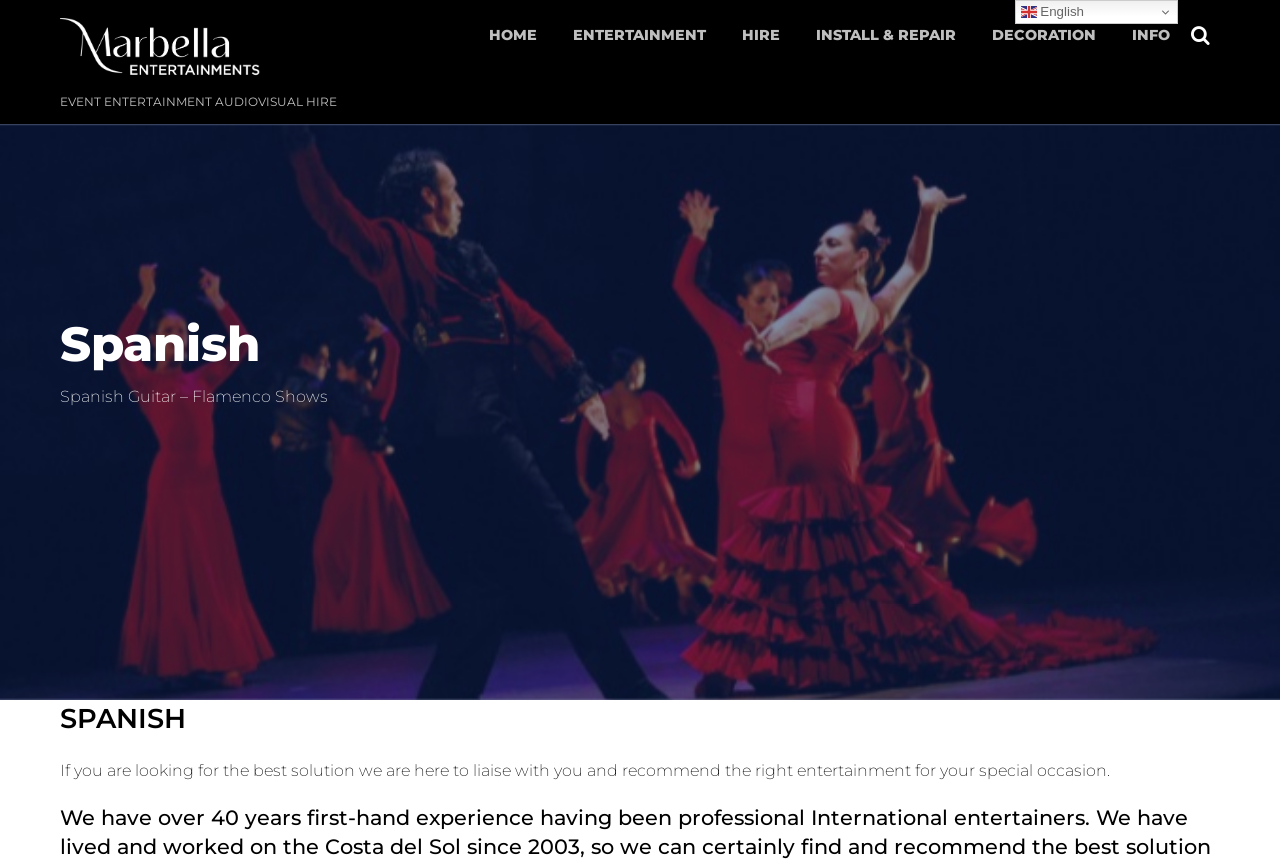What is the name of the company? Examine the screenshot and reply using just one word or a brief phrase.

Marbella Entertainments